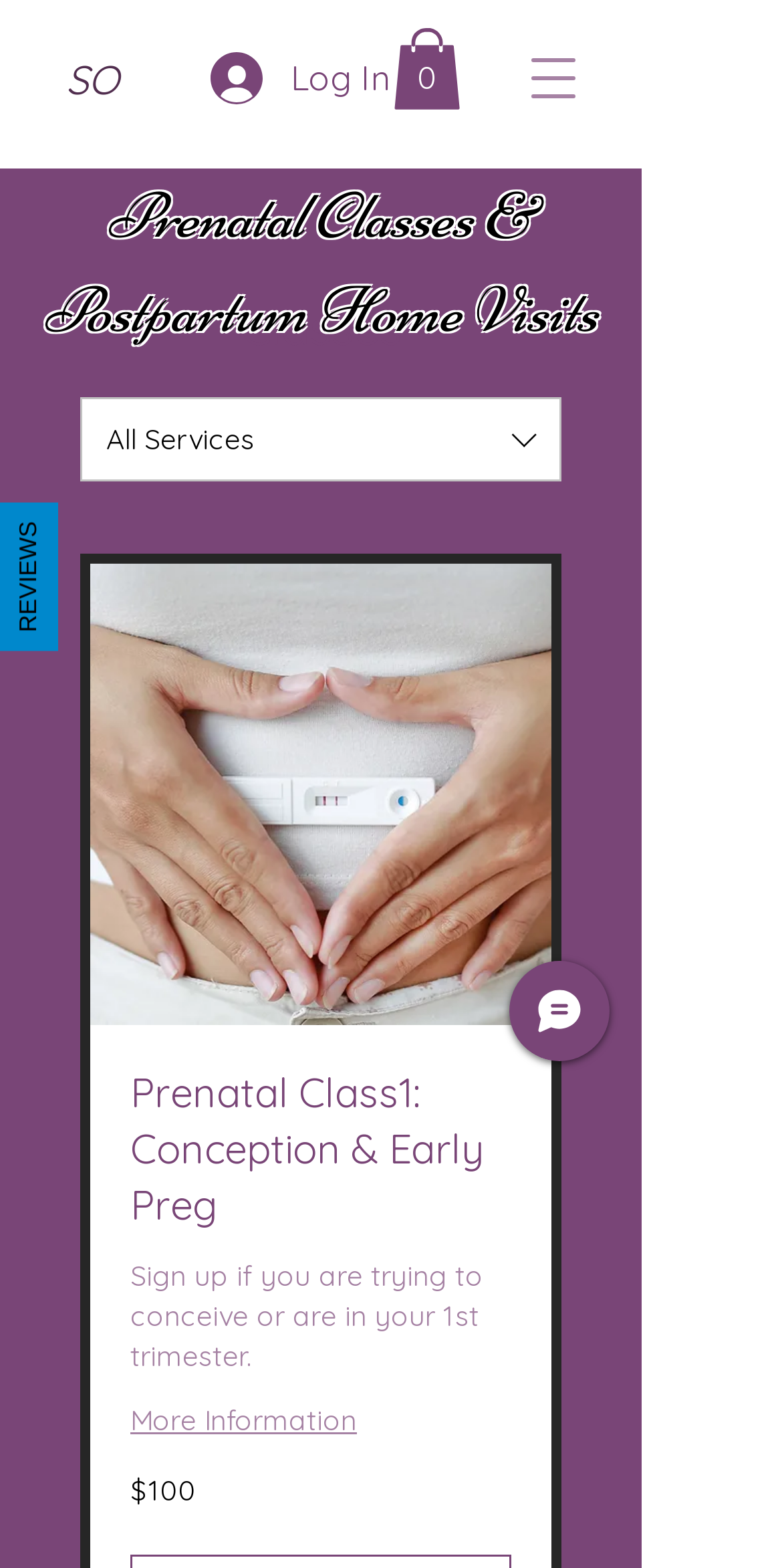What is the purpose of the 'Open navigation menu' button?
Carefully examine the image and provide a detailed answer to the question.

The button 'Open navigation menu' has a popup dialog, indicating that it is used to open a navigation menu, likely to access other pages or sections of the website.